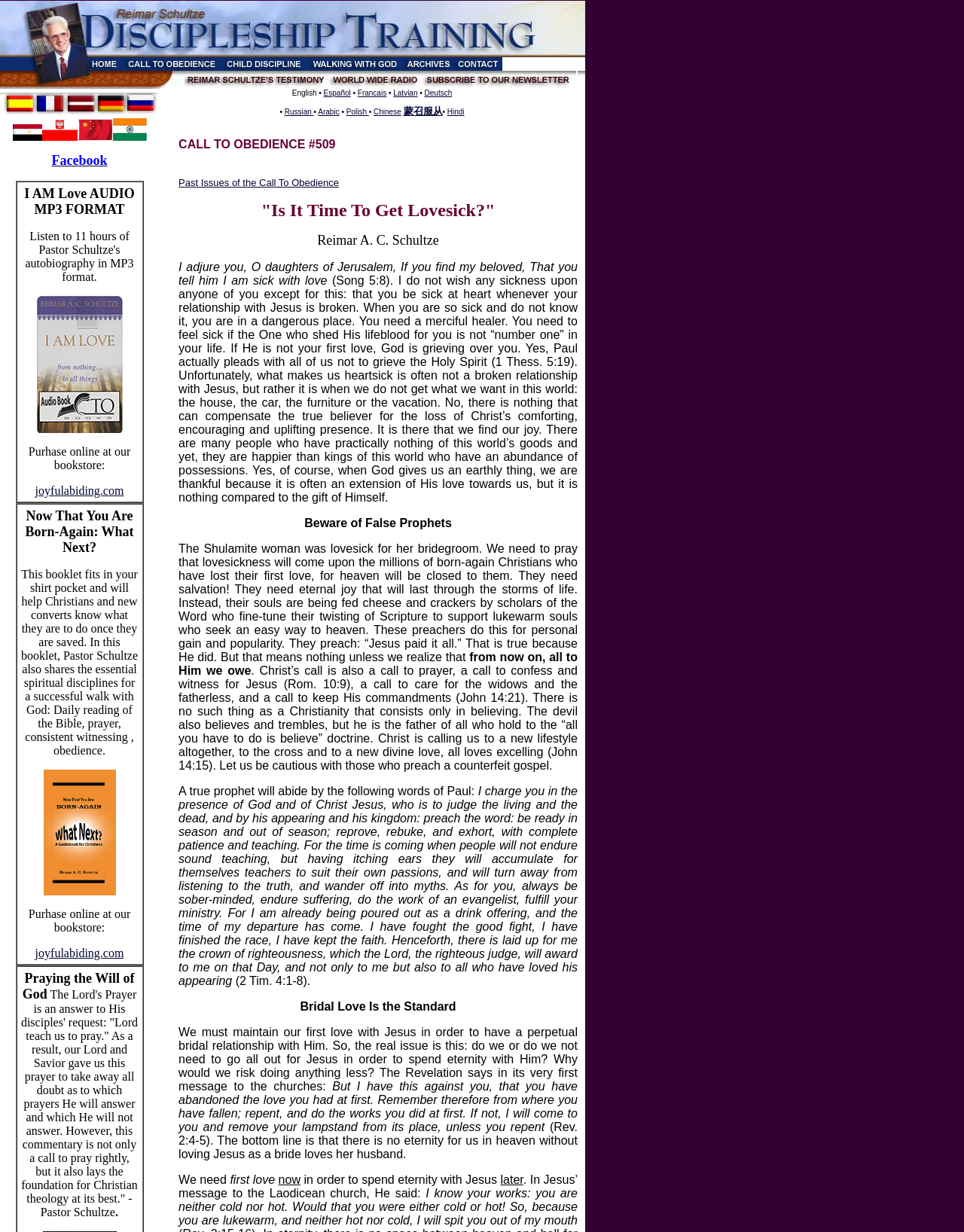Bounding box coordinates are specified in the format (top-left x, top-left y, bottom-right x, bottom-right y). All values are floating point numbers bounded between 0 and 1. Please provide the bounding box coordinate of the region this sentence describes: parent_node: Facebook

[0.08, 0.106, 0.117, 0.116]